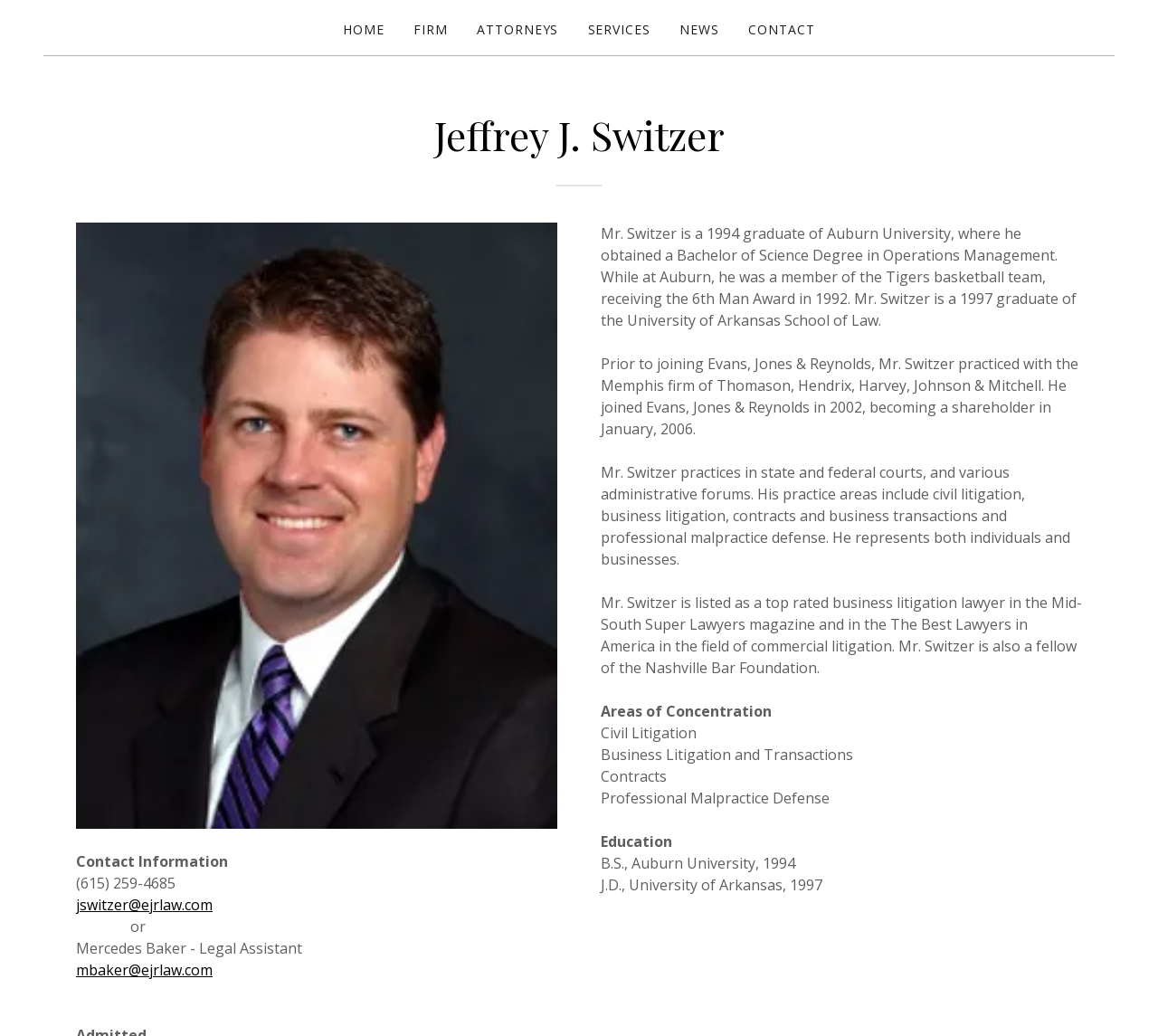Can you give a detailed response to the following question using the information from the image? What is the phone number listed for contact information?

The phone number is listed under the 'Contact Information' section, which is located below the image on the webpage.